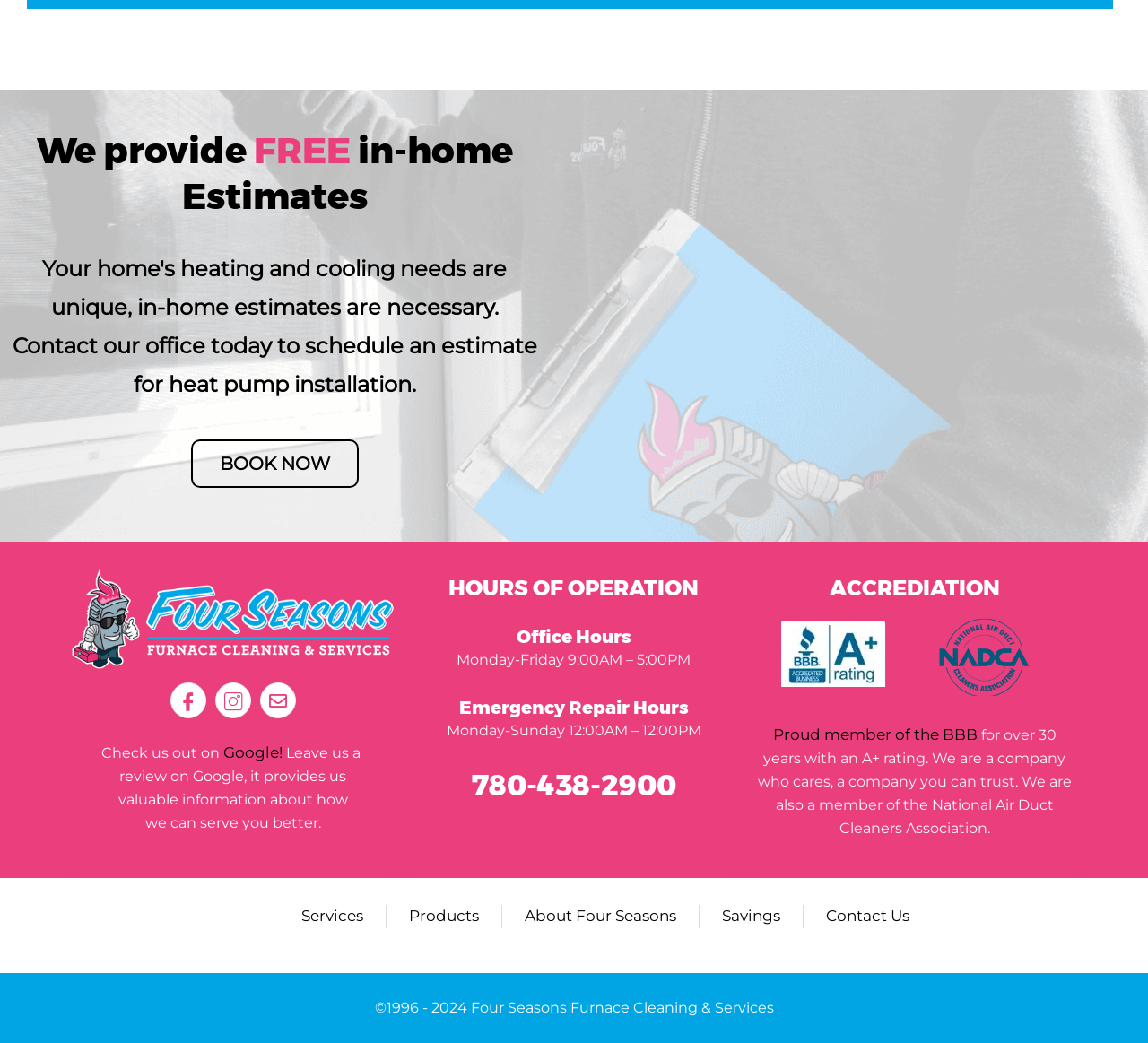How can I schedule an estimate for heat pump installation?
Based on the visual details in the image, please answer the question thoroughly.

I found the answer by looking at the heading element with the text 'Your home's heating and cooling needs are unique, in-home estimates are necessary. Contact our office today to schedule an estimate for heat pump installation.' which is located near the top of the webpage.